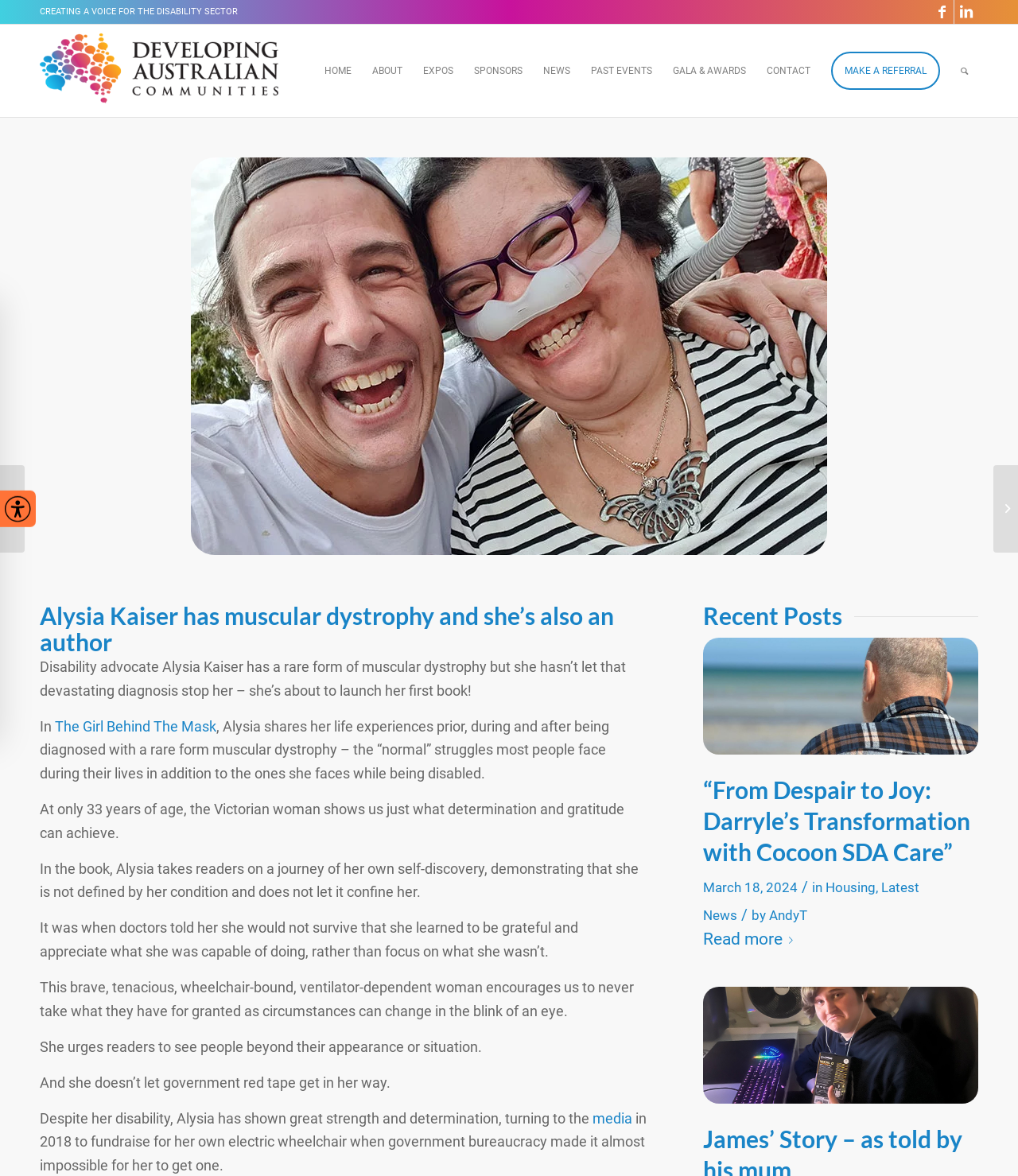Please answer the following question using a single word or phrase: 
What is the category of the article '“From Despair to Joy: Darryle’s Transformation with Cocoon SDA Care”'?

Housing